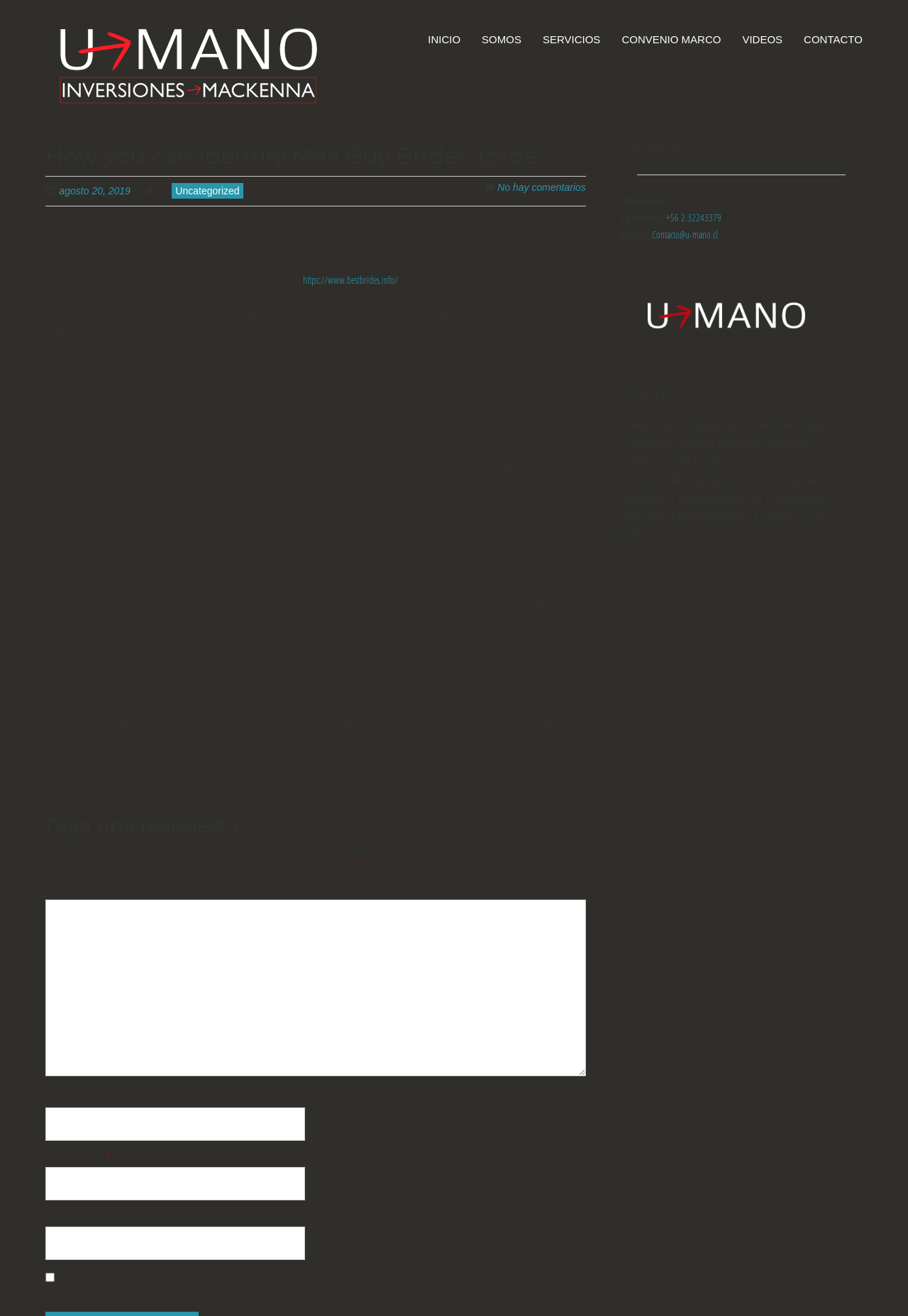Please answer the following question using a single word or phrase: 
What is the characteristic of Russian women mentioned in the webpage?

They value family and security